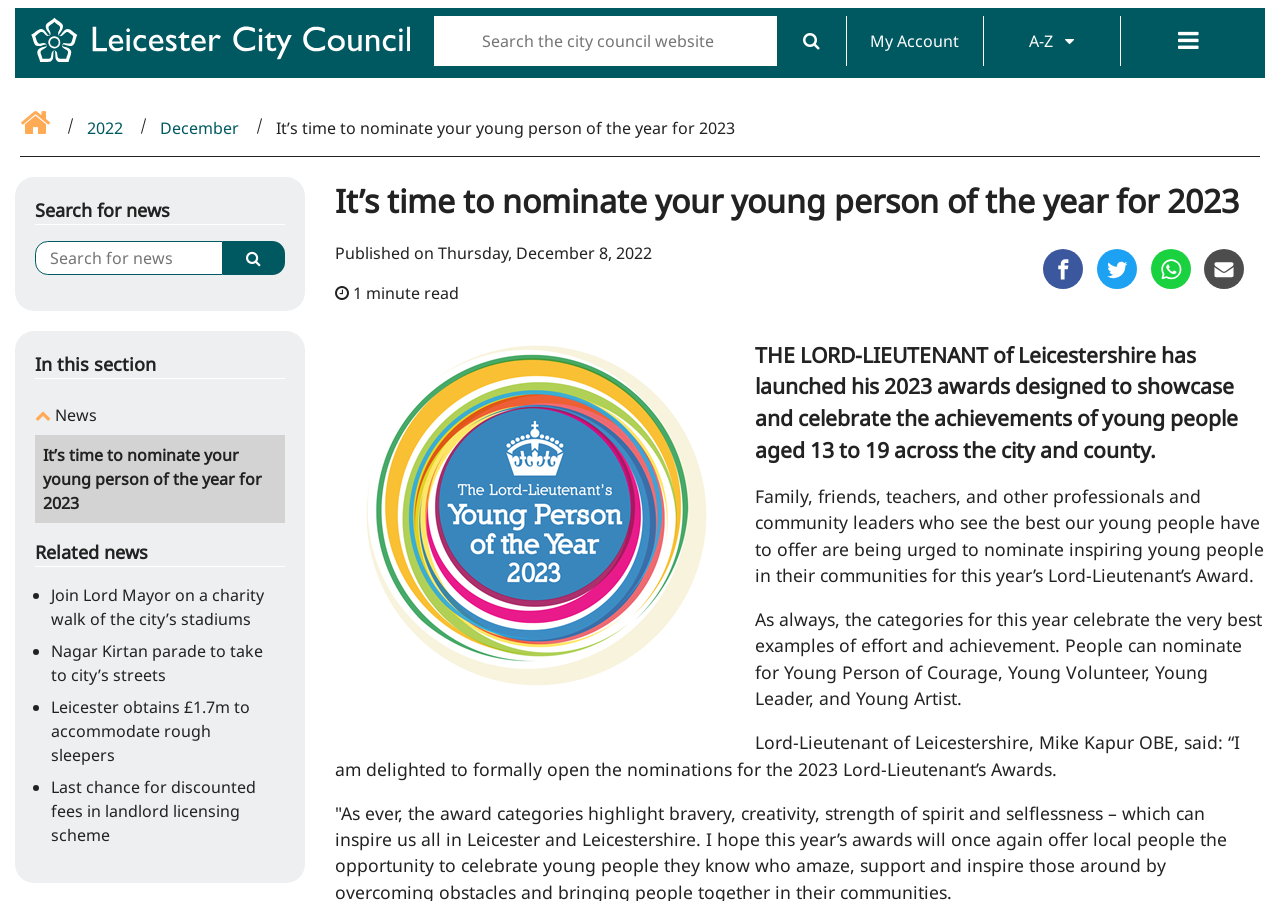Who is urging people to nominate inspiring young people?
Refer to the image and provide a concise answer in one word or phrase.

Family, friends, teachers, and community leaders